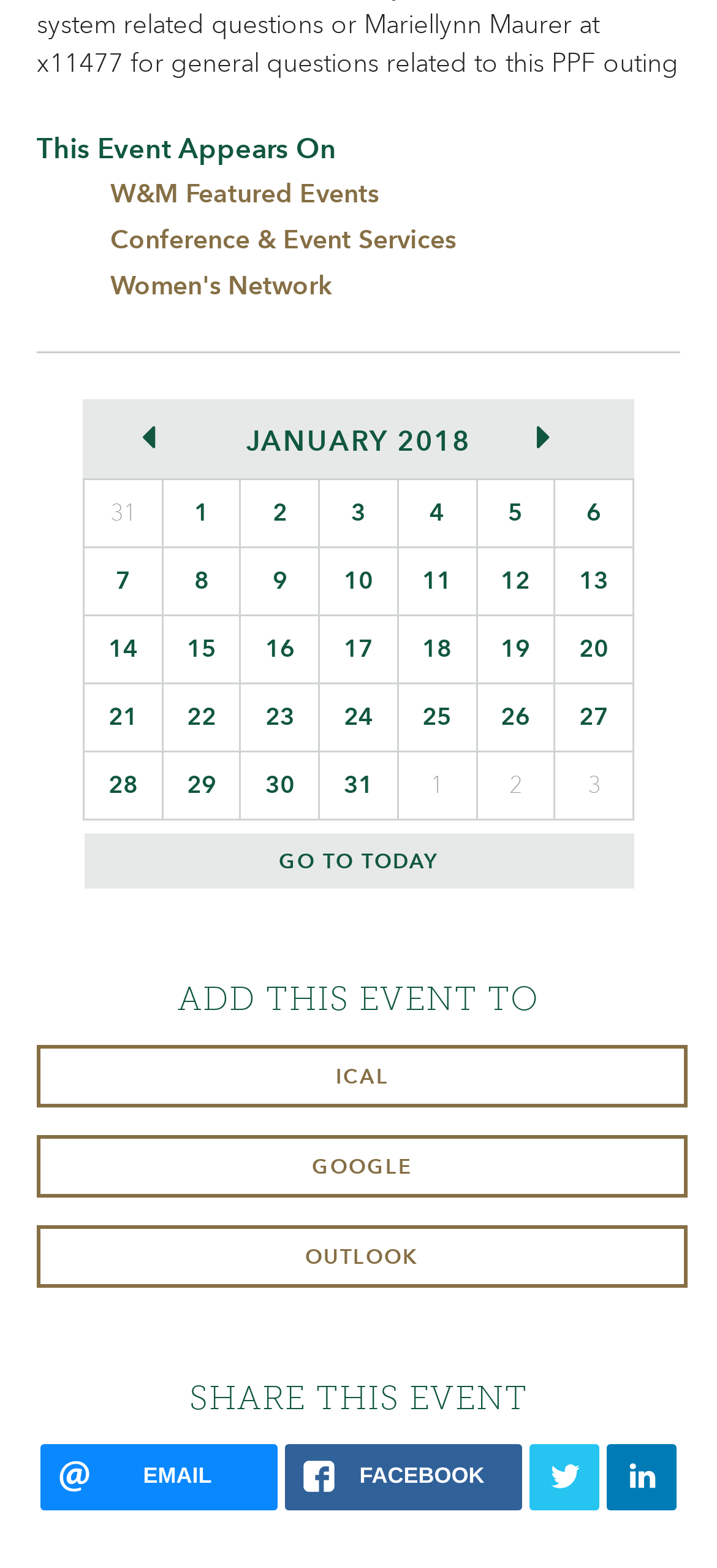Find the bounding box coordinates of the clickable element required to execute the following instruction: "Click on 'W&M Featured Events'". Provide the coordinates as four float numbers between 0 and 1, i.e., [left, top, right, bottom].

[0.154, 0.113, 0.528, 0.133]